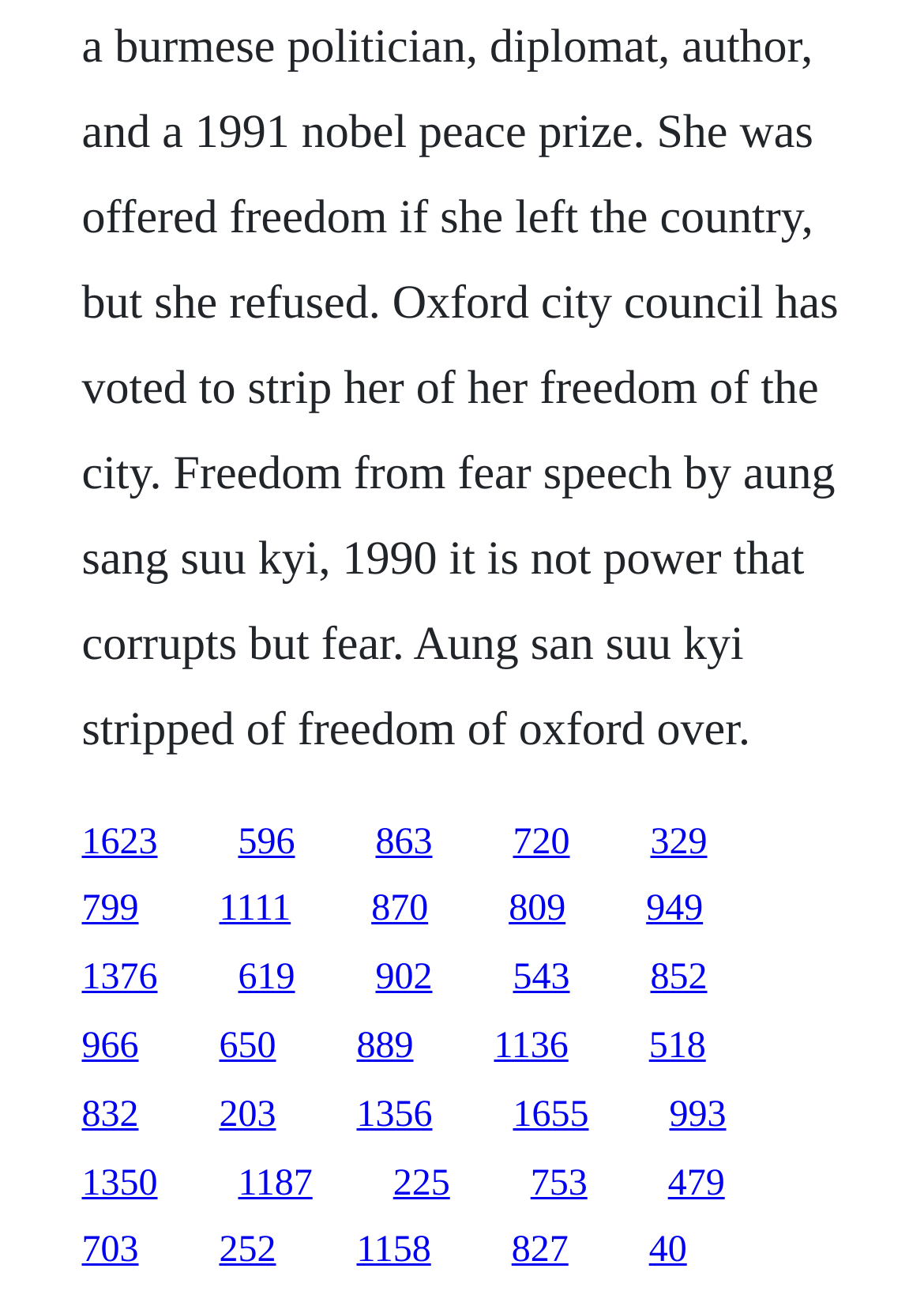Please specify the bounding box coordinates of the region to click in order to perform the following instruction: "go to the last link on the second row".

[0.699, 0.681, 0.761, 0.712]